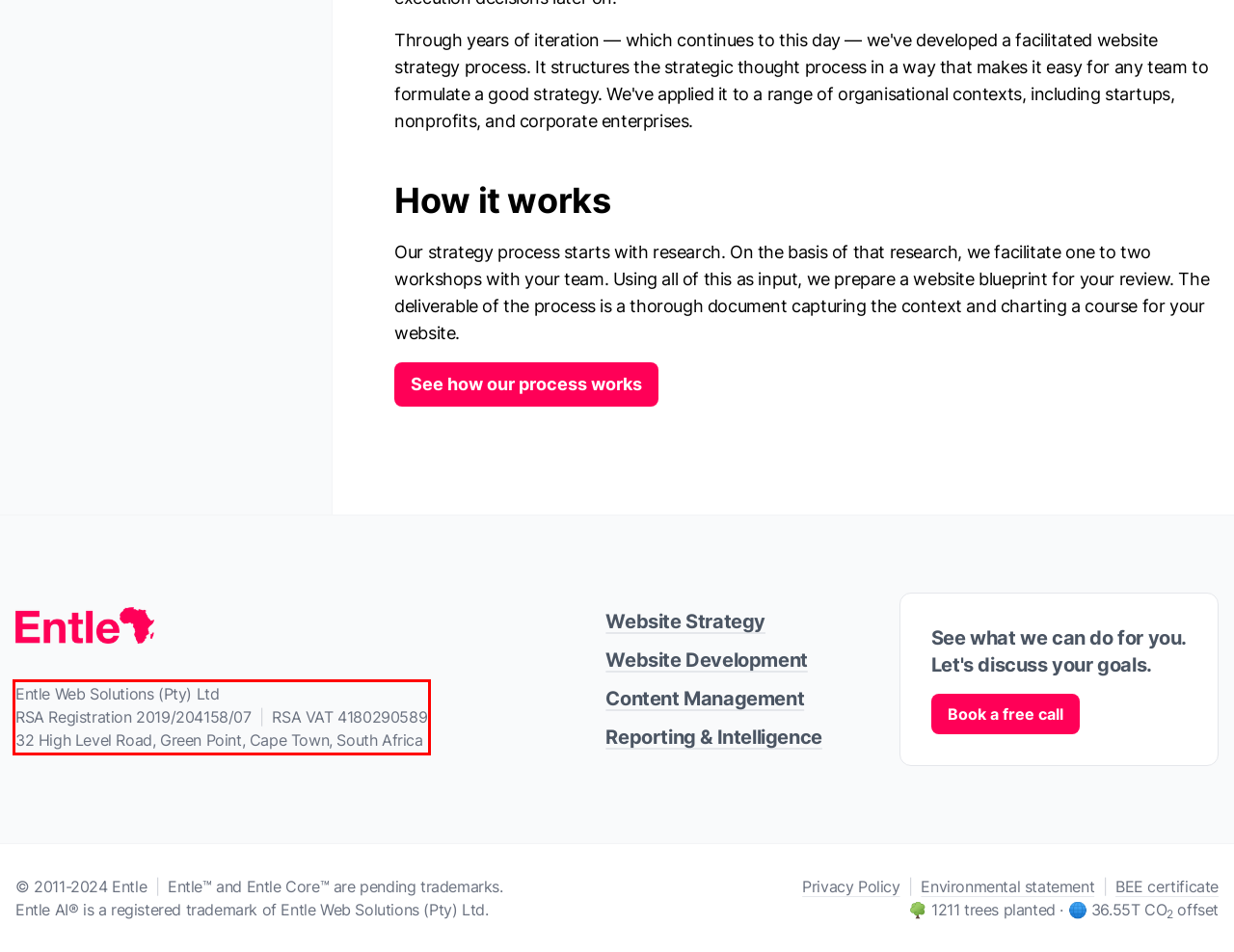Analyze the red bounding box in the provided webpage screenshot and generate the text content contained within.

Entle Web Solutions (Pty) Ltd RSA Registration 2019/204158/07 | RSA VAT 4180290589 32 High Level Road, Green Point, Cape Town, South Africa